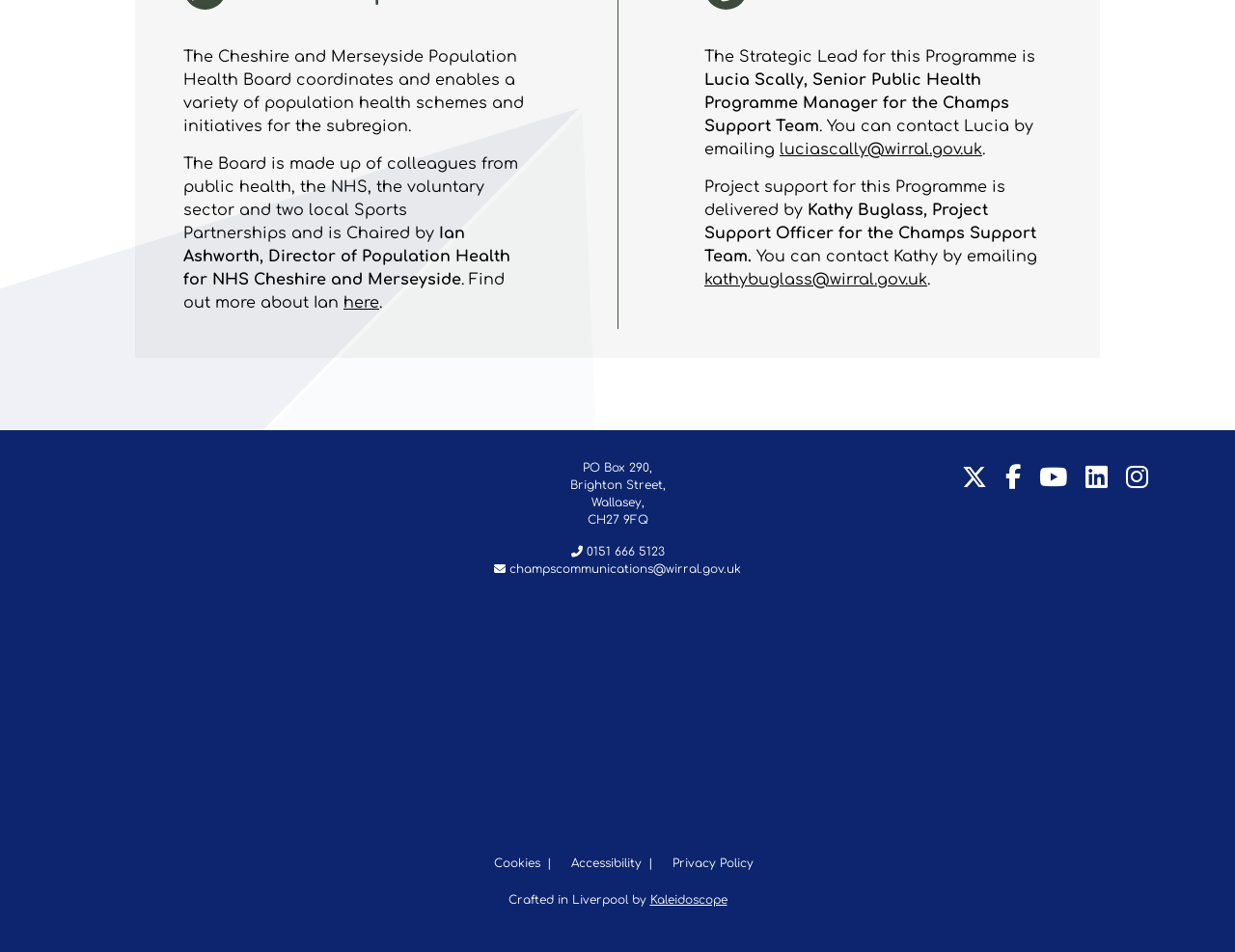Bounding box coordinates are specified in the format (top-left x, top-left y, bottom-right x, bottom-right y). All values are floating point numbers bounded between 0 and 1. Please provide the bounding box coordinate of the region this sentence describes: Cookies

[0.4, 0.899, 0.437, 0.914]